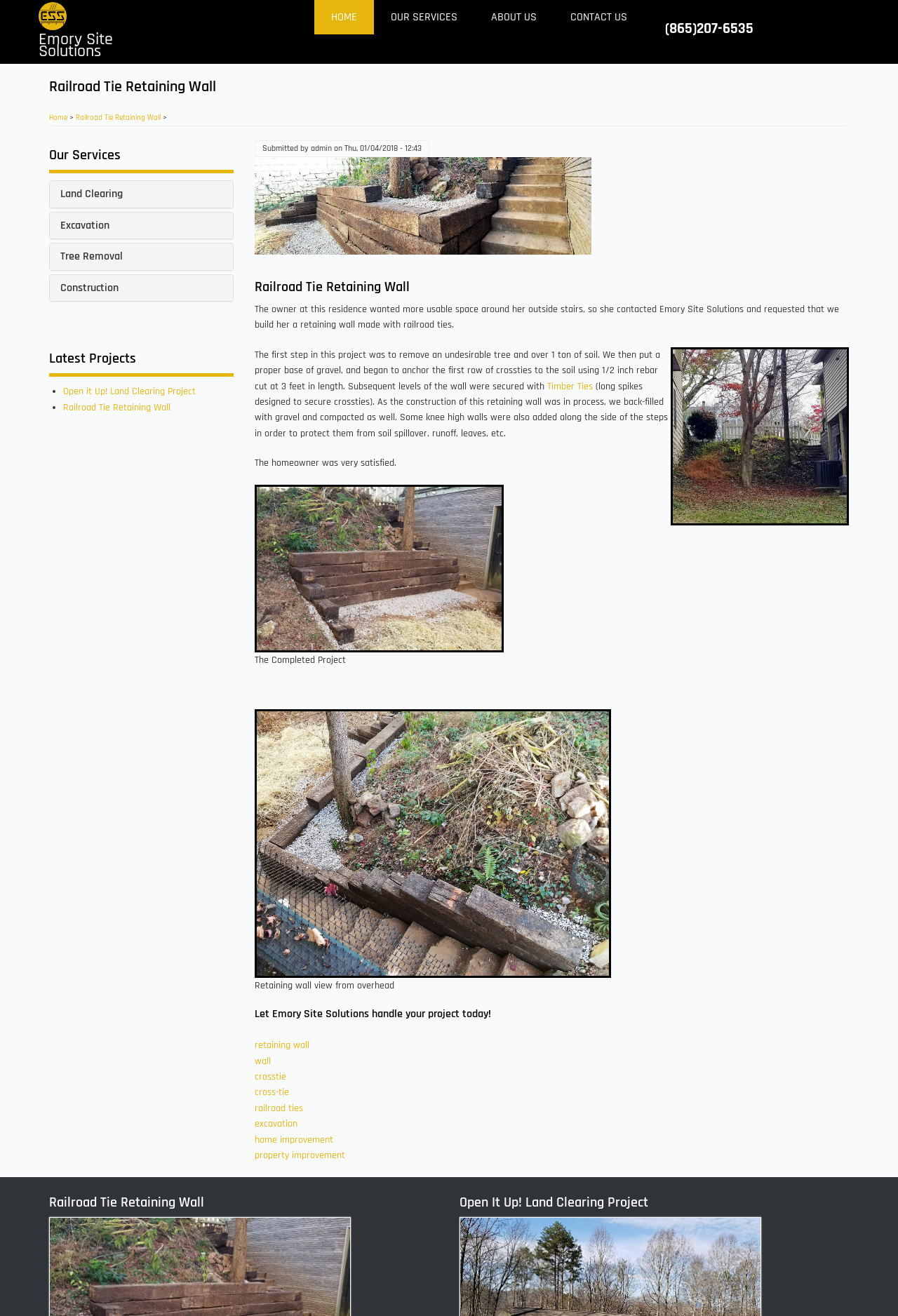What is the phone number on the webpage?
Based on the screenshot, give a detailed explanation to answer the question.

I found the phone number on the webpage by looking at the heading element with the text '(865)207-6535' which is located at the top of the page.